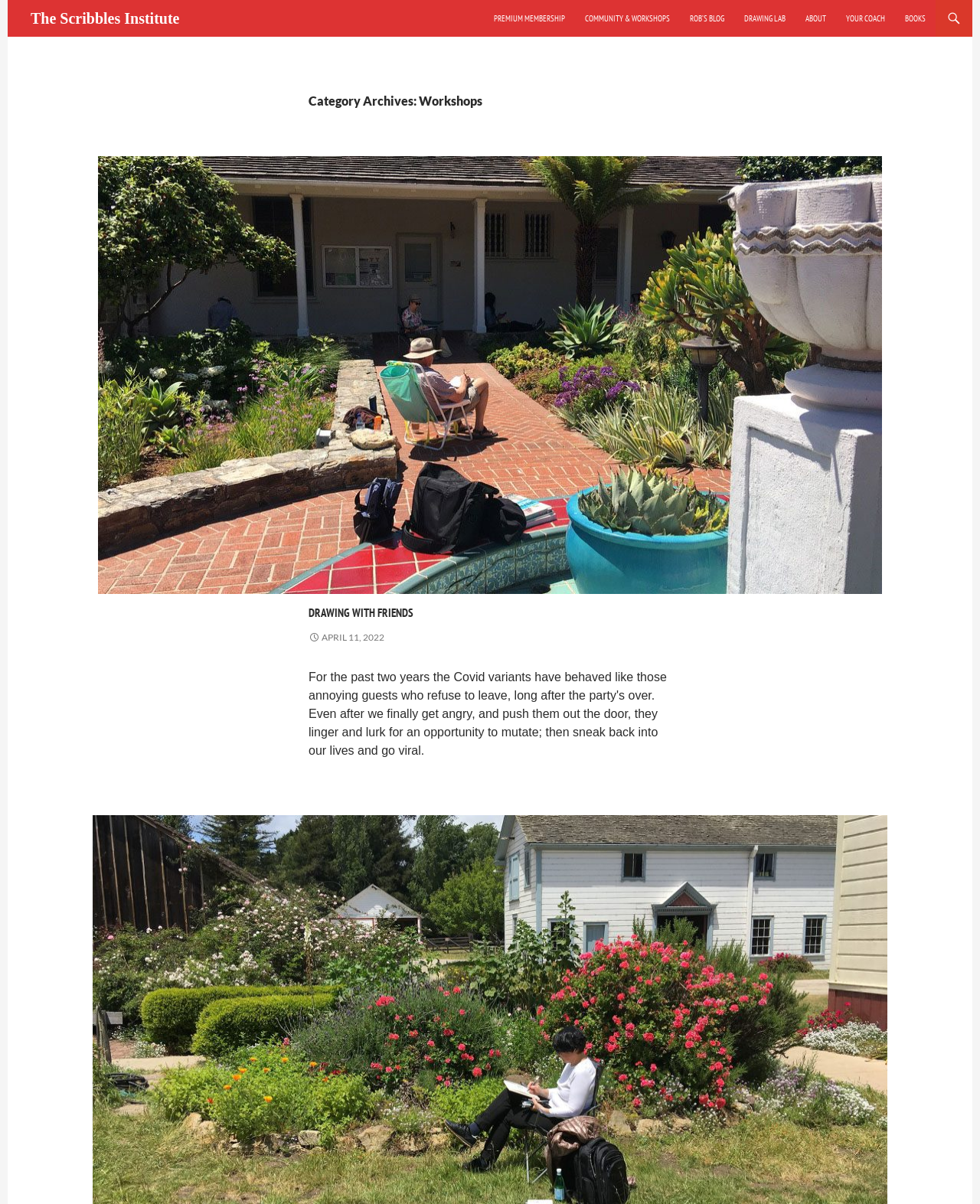Locate the bounding box coordinates of the item that should be clicked to fulfill the instruction: "go to premium membership".

[0.495, 0.0, 0.586, 0.031]